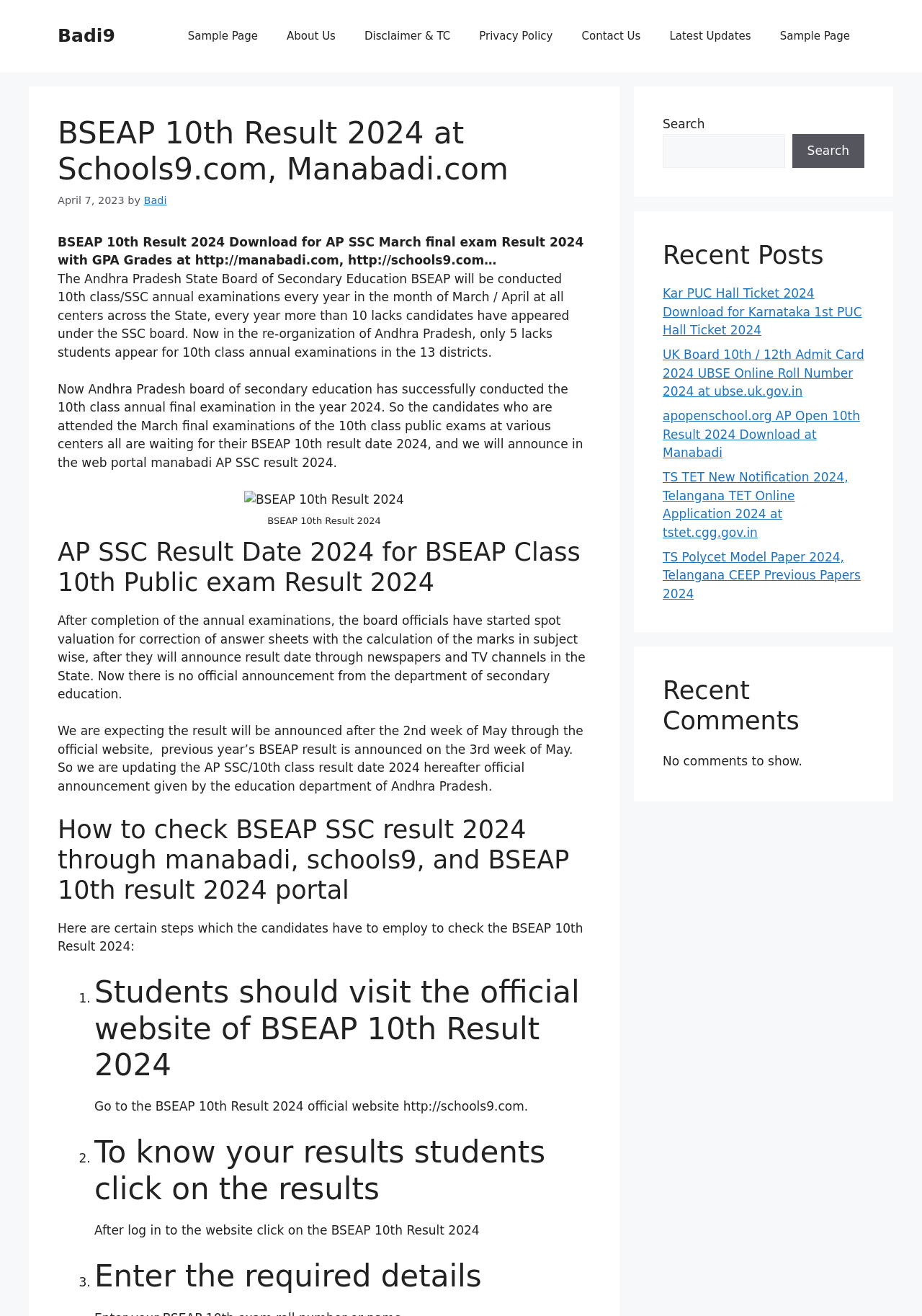Respond to the following query with just one word or a short phrase: 
What is the website where students can check their BSEAP 10th Result 2024?

http://schools9.com